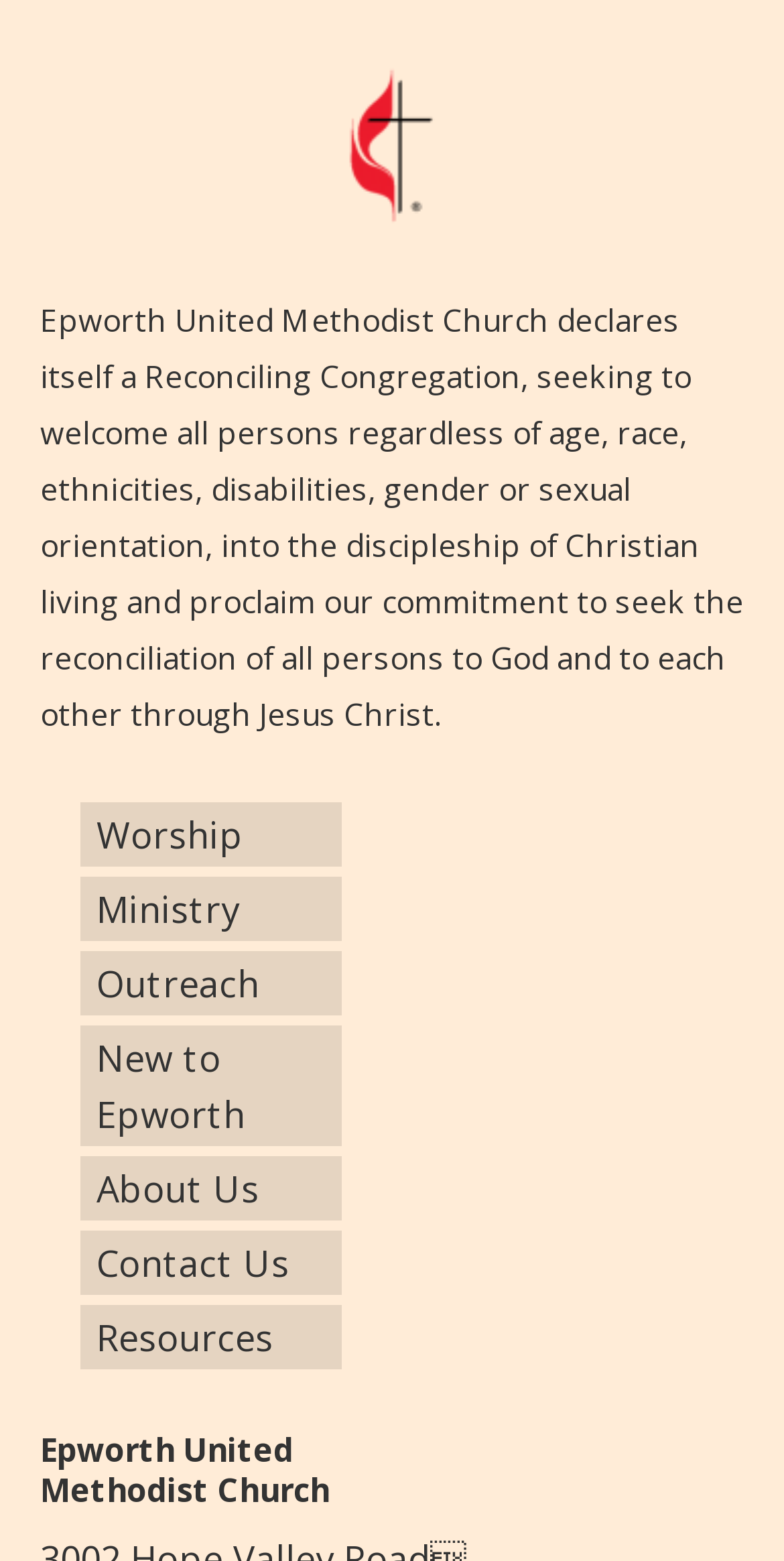Given the webpage screenshot and the description, determine the bounding box coordinates (top-left x, top-left y, bottom-right x, bottom-right y) that define the location of the UI element matching this description: Outreach

[0.103, 0.609, 0.436, 0.65]